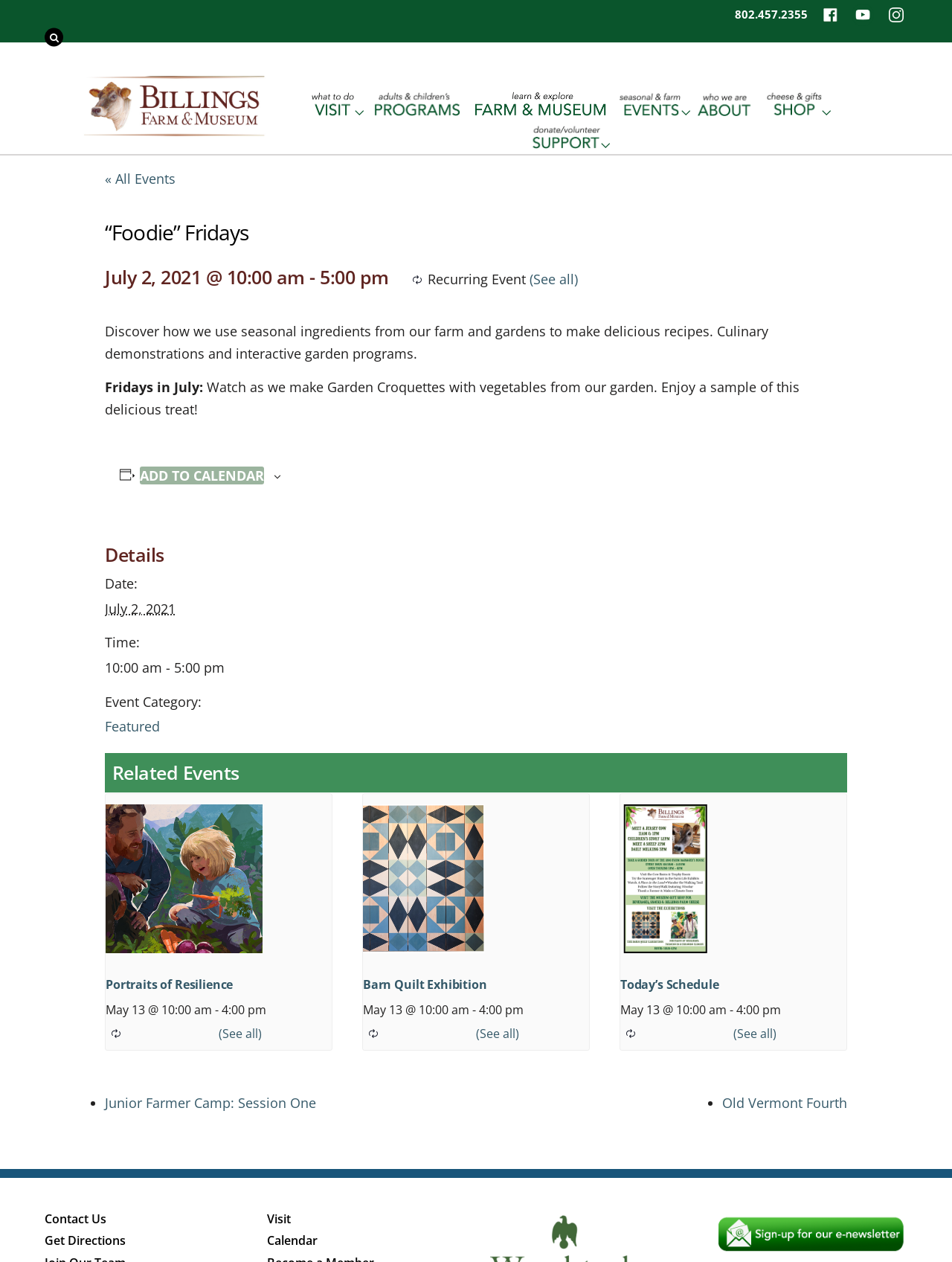Respond to the question with just a single word or phrase: 
What is the name of the farm associated with the '“Foodie” Fridays' event?

Billings Farm